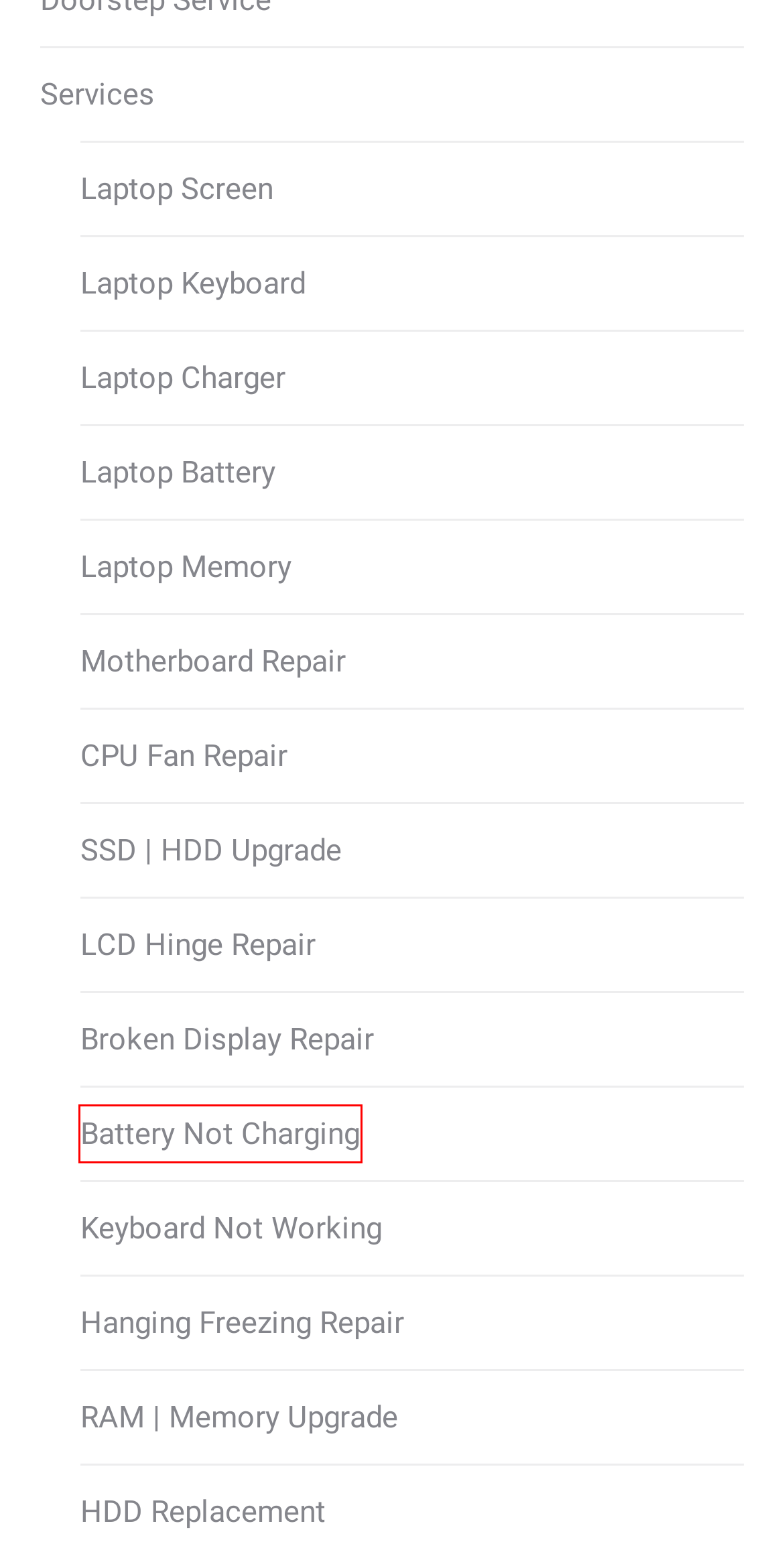Look at the screenshot of a webpage that includes a red bounding box around a UI element. Select the most appropriate webpage description that matches the page seen after clicking the highlighted element. Here are the candidates:
A. Laptop Hard Disk Drive Upgrade / Repair / Replacement in Hyderabad
B. Laptop Keyboard is Not Working Fix in Hyderabad | Laptop Keypad Repair
C. Laptop Memory Upgrade in Hyderabad | Laptop RAM Replacement Cost
D. Laptop Keyboard for Sale | Hyderabad Best Notebook PC Keypad Dealers
E. Laptop Battery Not Charging | Laptop Plugged In But Not Charging
F. Laptop LCD Display | Laptop Screen Damage Broken Hyderabad India
G. Laptop Motherboard Repair Hyderabad - Laptop Repair World Official
H. Laptop Memory RAM Upgrade Hyderabad - Laptop Repair World

E